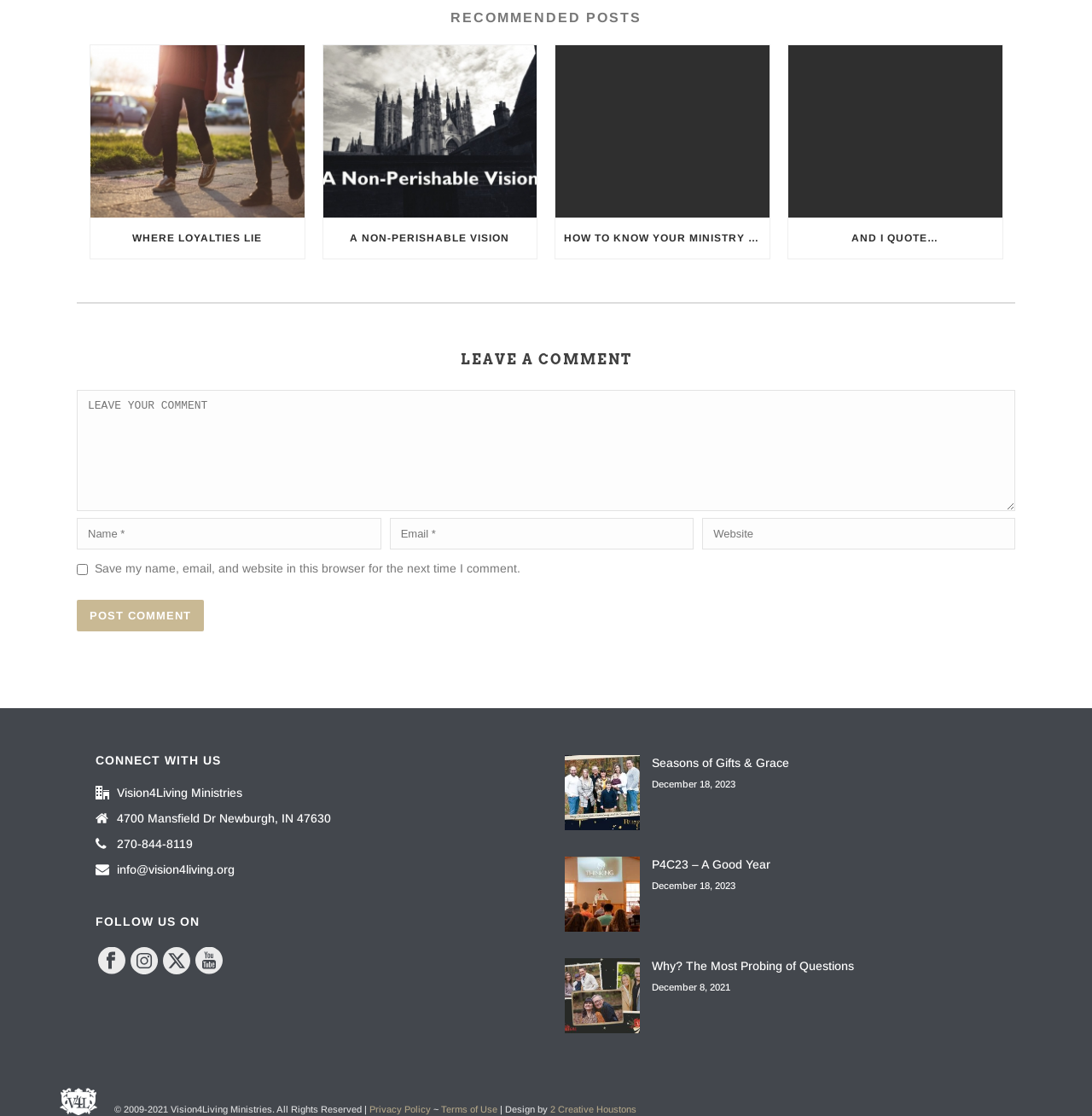Answer the following in one word or a short phrase: 
How many links are there in the recommended posts section?

5